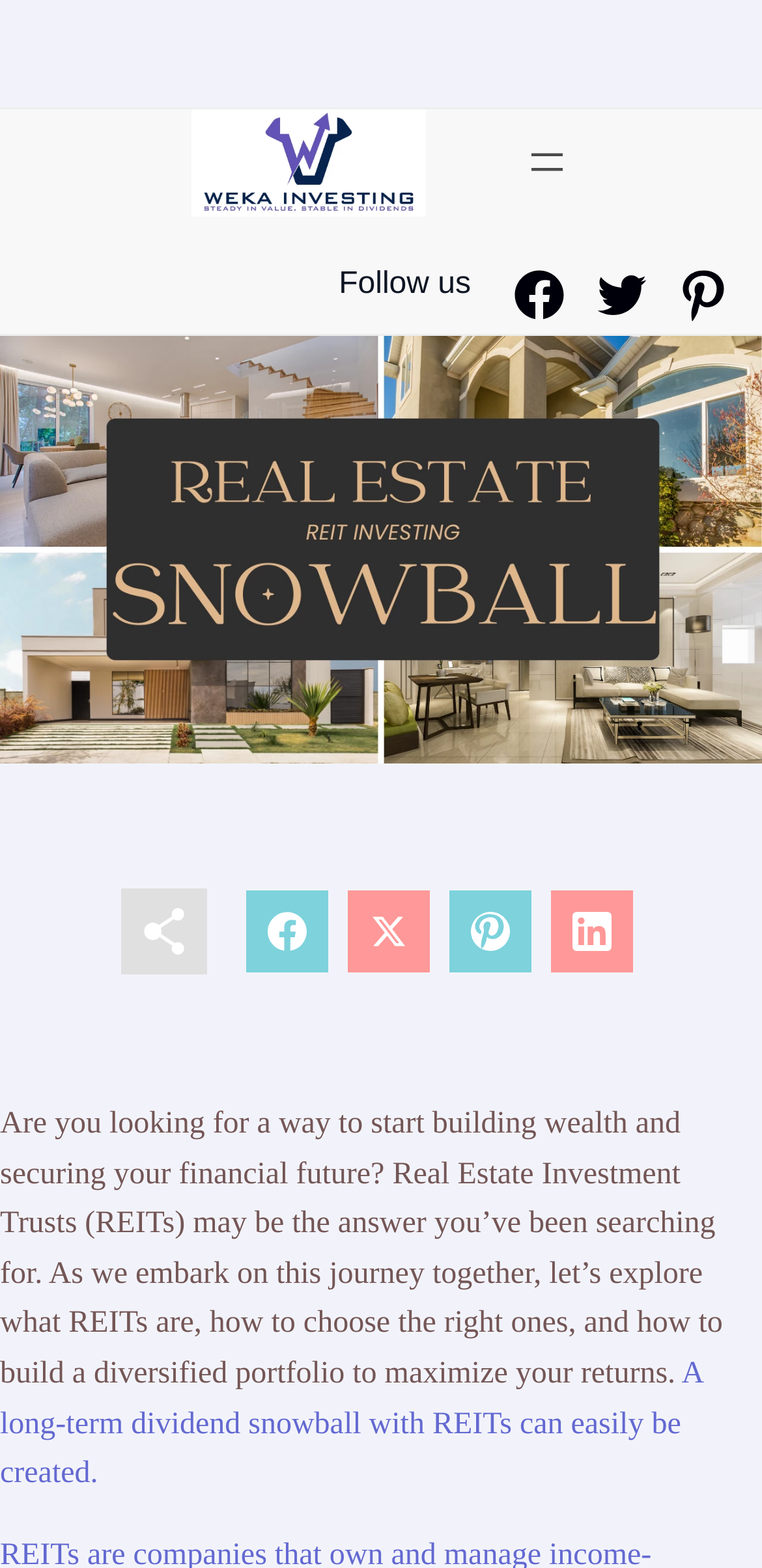What is the main topic of this webpage?
Based on the image, answer the question with as much detail as possible.

Based on the webpage content, the main topic is about Real Estate Investment Trusts (REITs) and how to use them to build wealth and secure financial future.